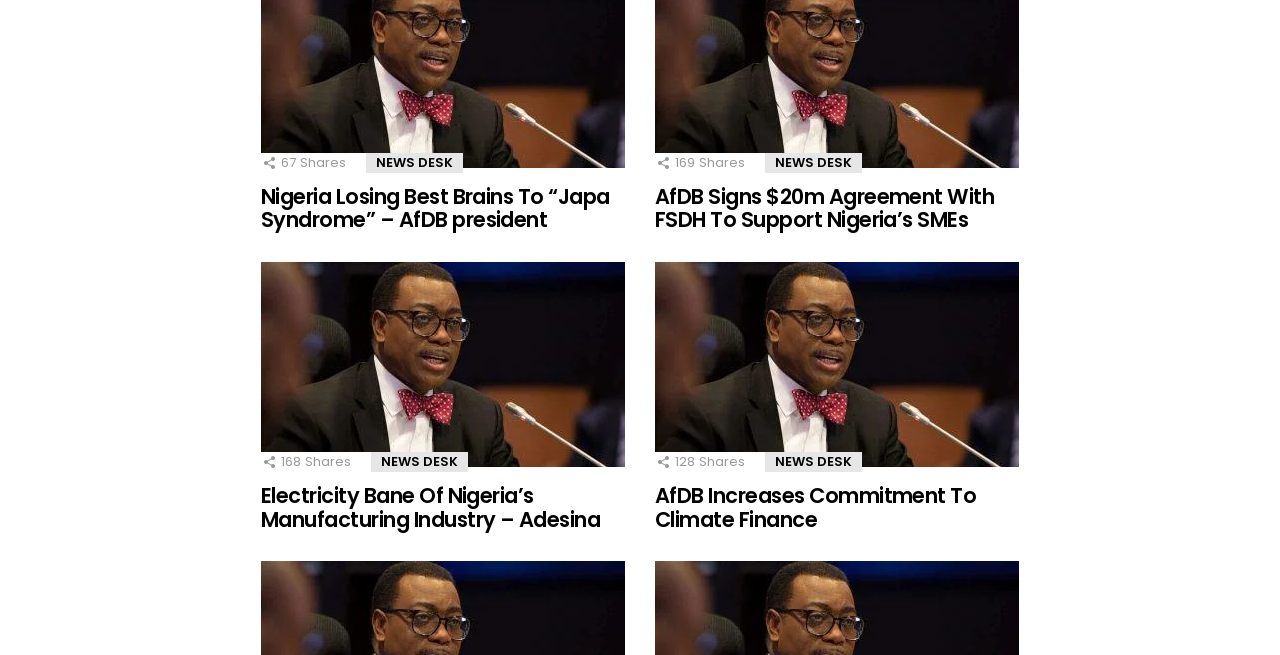Respond to the question below with a single word or phrase:
What is the topic of the first article?

Japa Syndrome